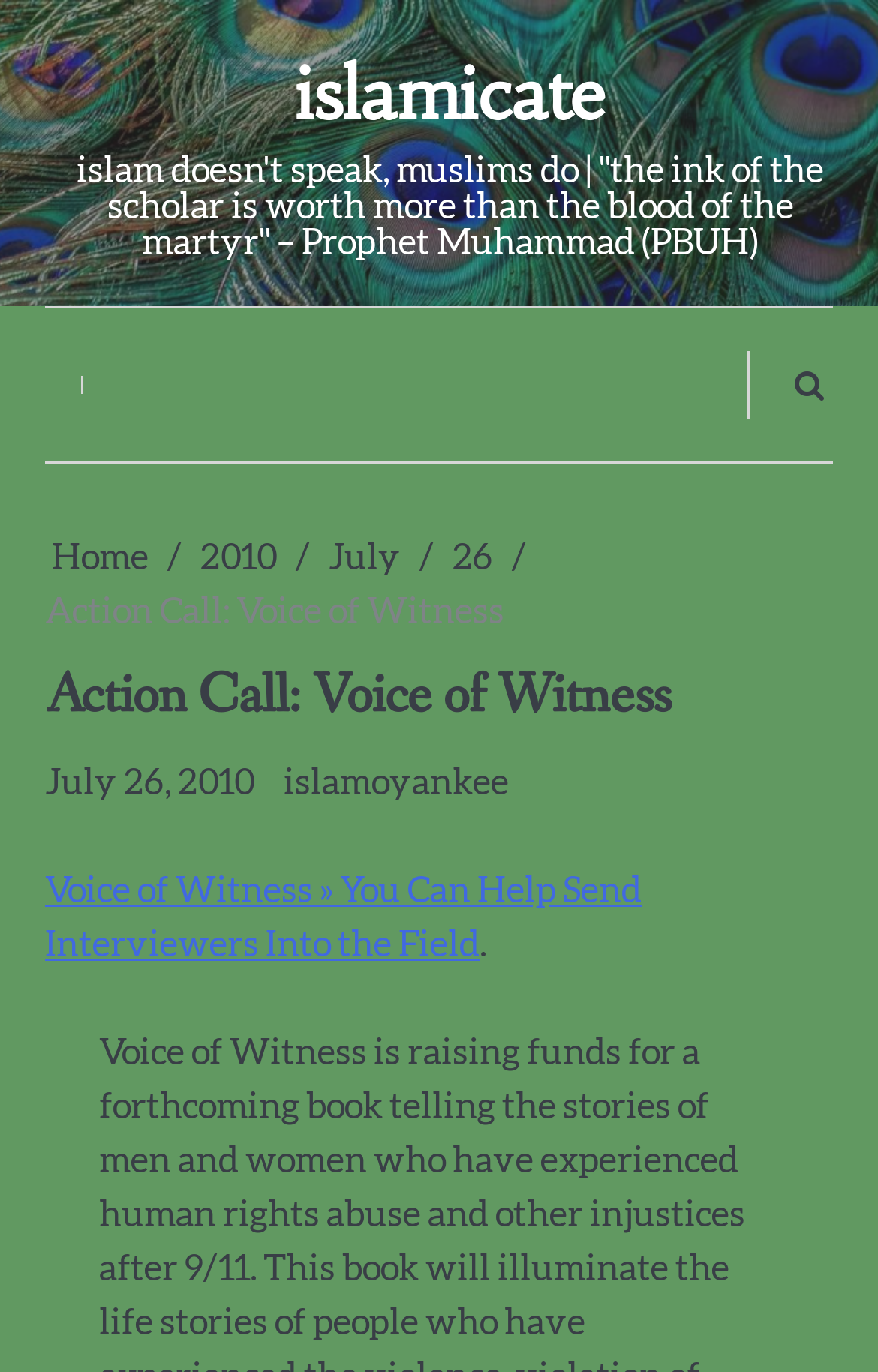Calculate the bounding box coordinates for the UI element based on the following description: "July 26, 2010". Ensure the coordinates are four float numbers between 0 and 1, i.e., [left, top, right, bottom].

[0.051, 0.558, 0.29, 0.584]